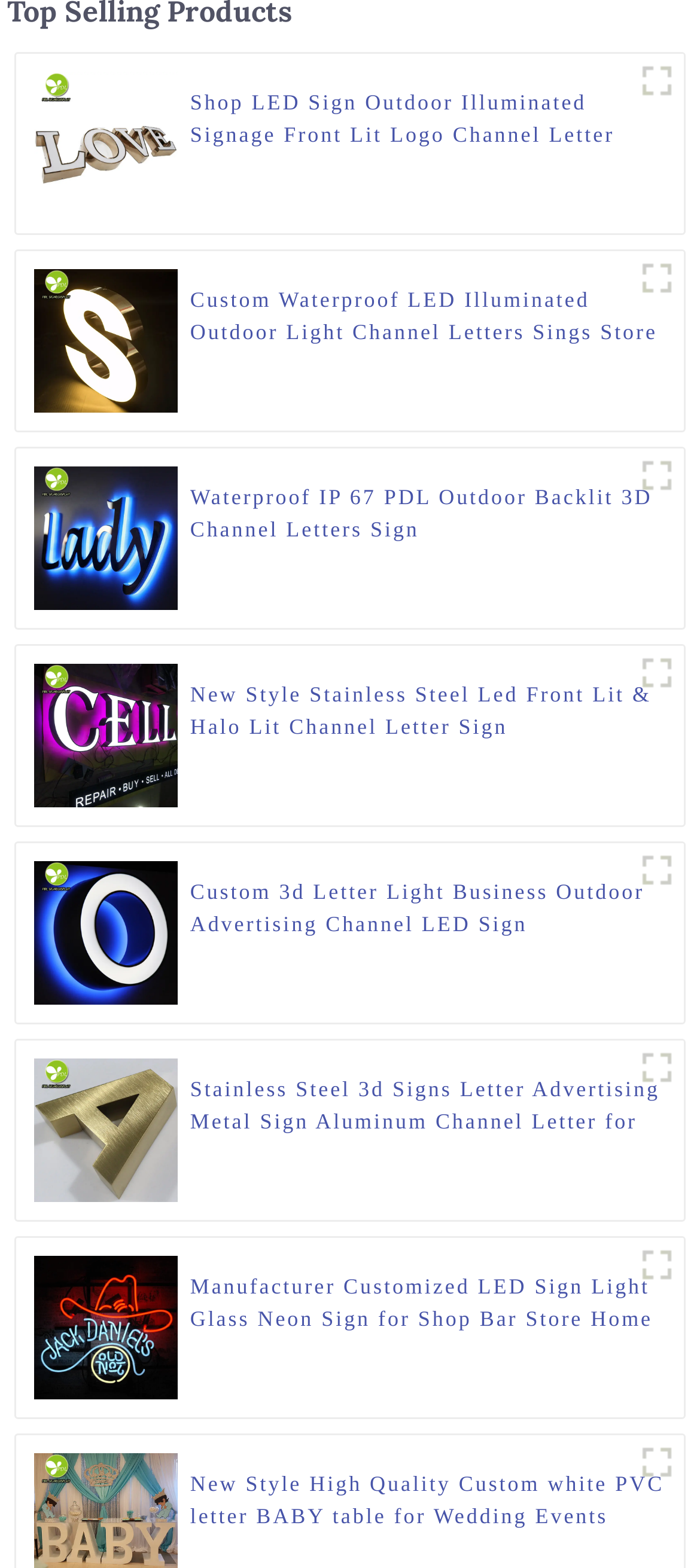Can you provide the bounding box coordinates for the element that should be clicked to implement the instruction: "View Shop LED Sign Outdoor Illuminated Signage Front Lit Logo Channel Letter Signs"?

[0.048, 0.083, 0.254, 0.099]